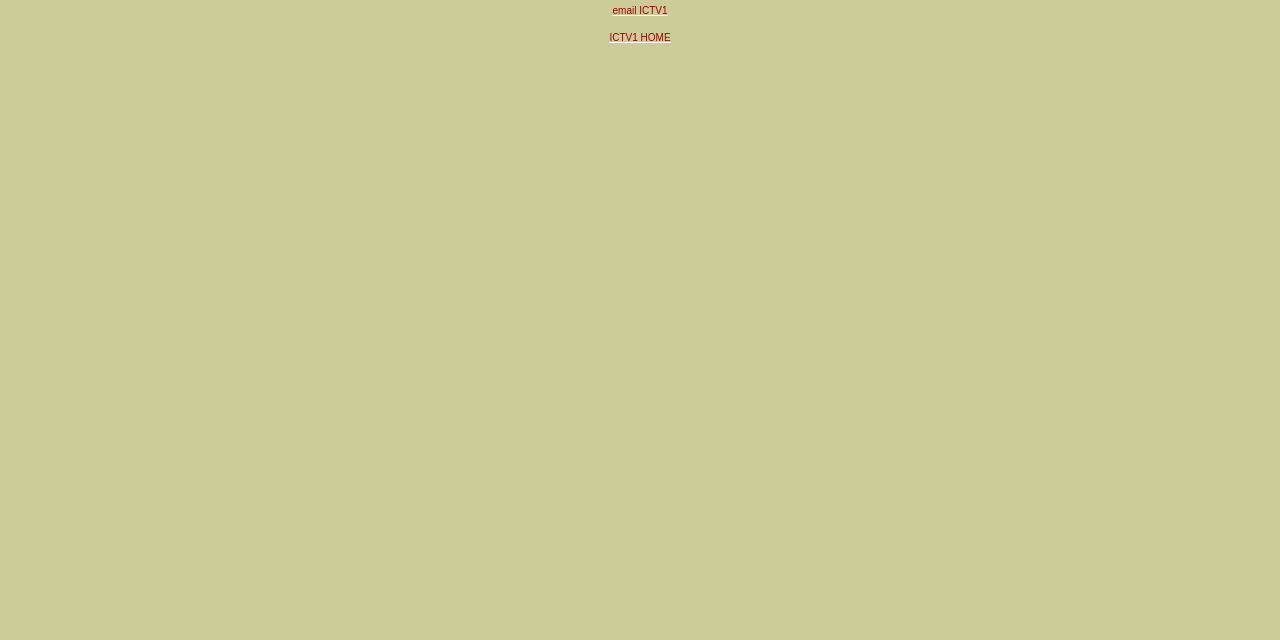Using the given element description, provide the bounding box coordinates (top-left x, top-left y, bottom-right x, bottom-right y) for the corresponding UI element in the screenshot: email ICTV1

[0.479, 0.0, 0.521, 0.027]